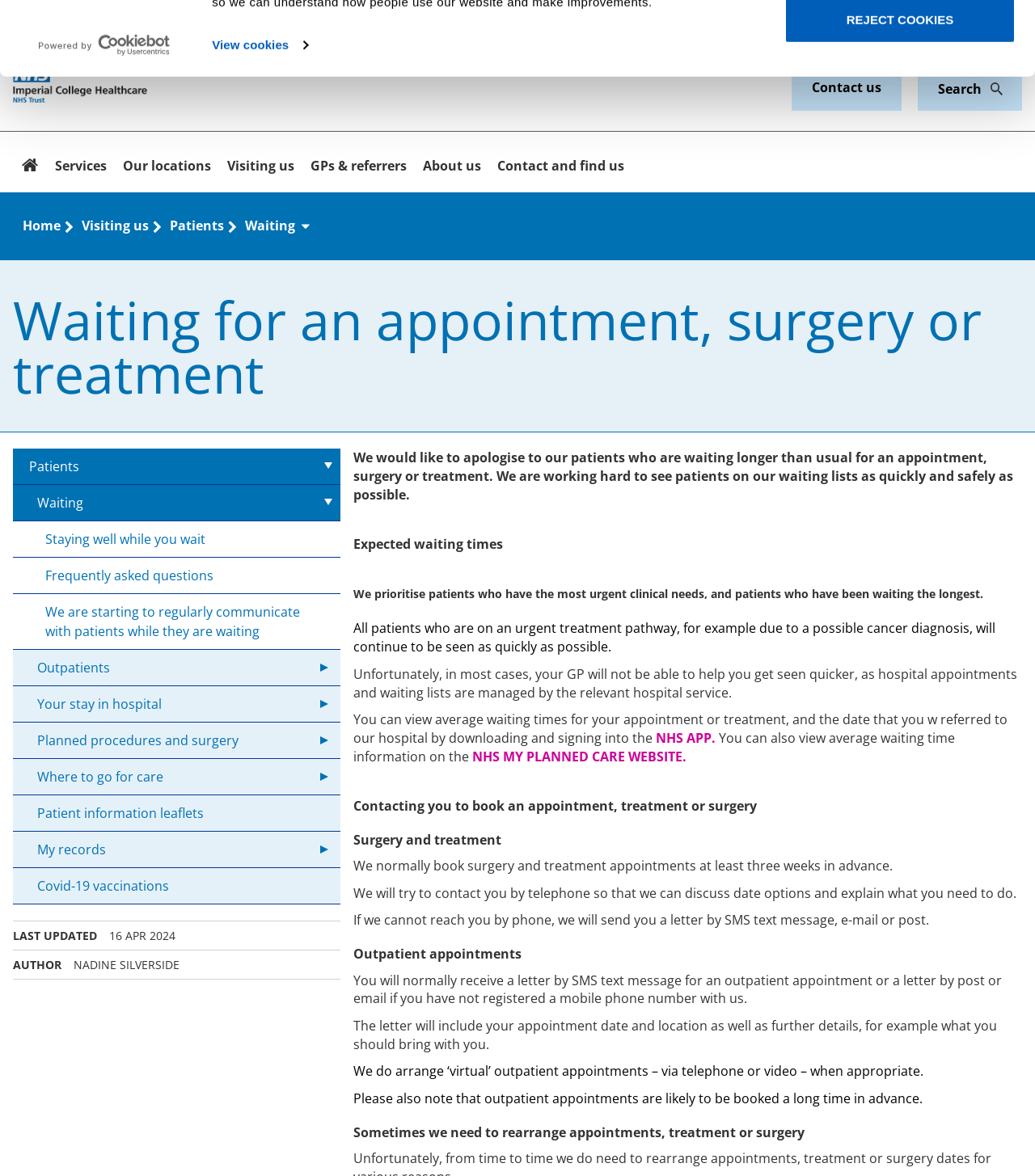Determine the bounding box for the described UI element: "Covid-19 vaccinations".

[0.012, 0.738, 0.329, 0.769]